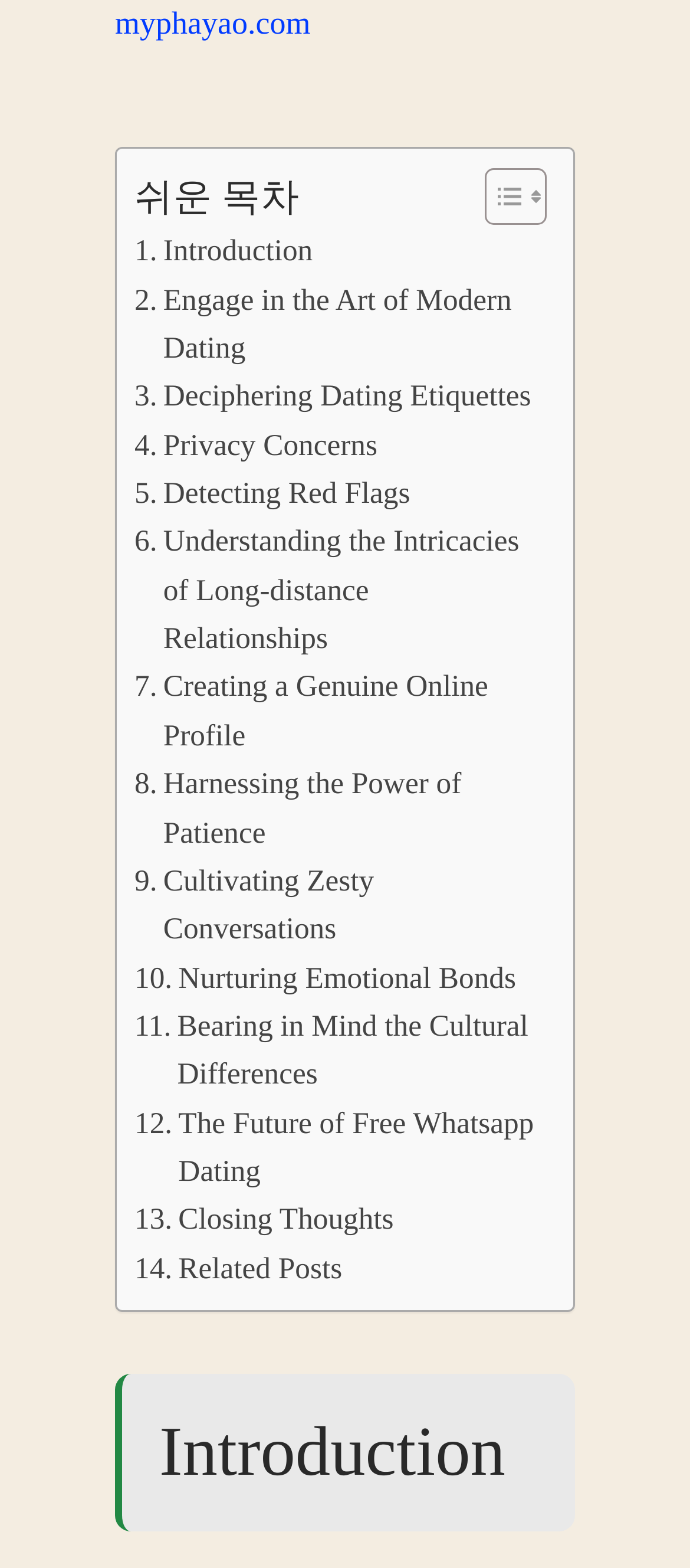Find the bounding box coordinates for the HTML element described in this sentence: "Privacy Concerns". Provide the coordinates as four float numbers between 0 and 1, in the format [left, top, right, bottom].

[0.195, 0.268, 0.547, 0.299]